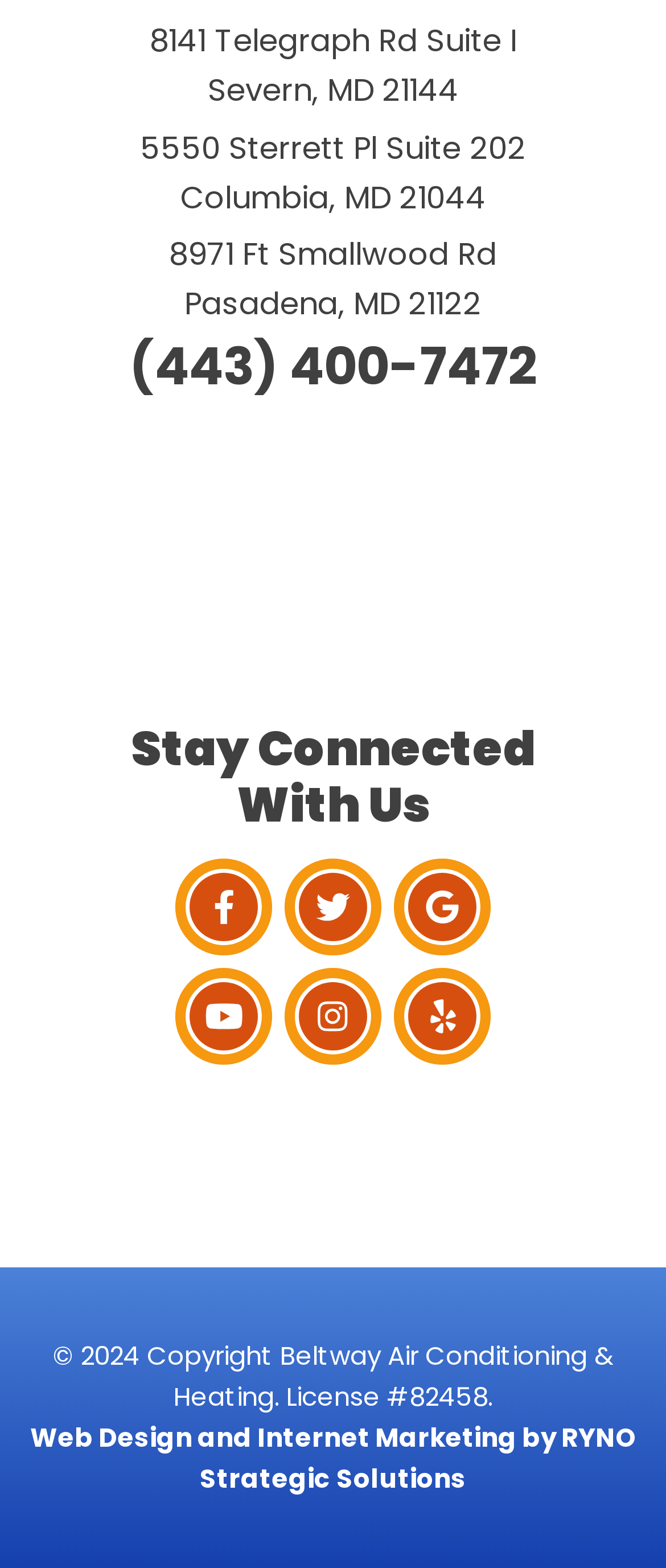Identify the bounding box coordinates for the element you need to click to achieve the following task: "check the address at 8141 Telegraph Rd". Provide the bounding box coordinates as four float numbers between 0 and 1, in the form [left, top, right, bottom].

[0.224, 0.012, 0.776, 0.071]